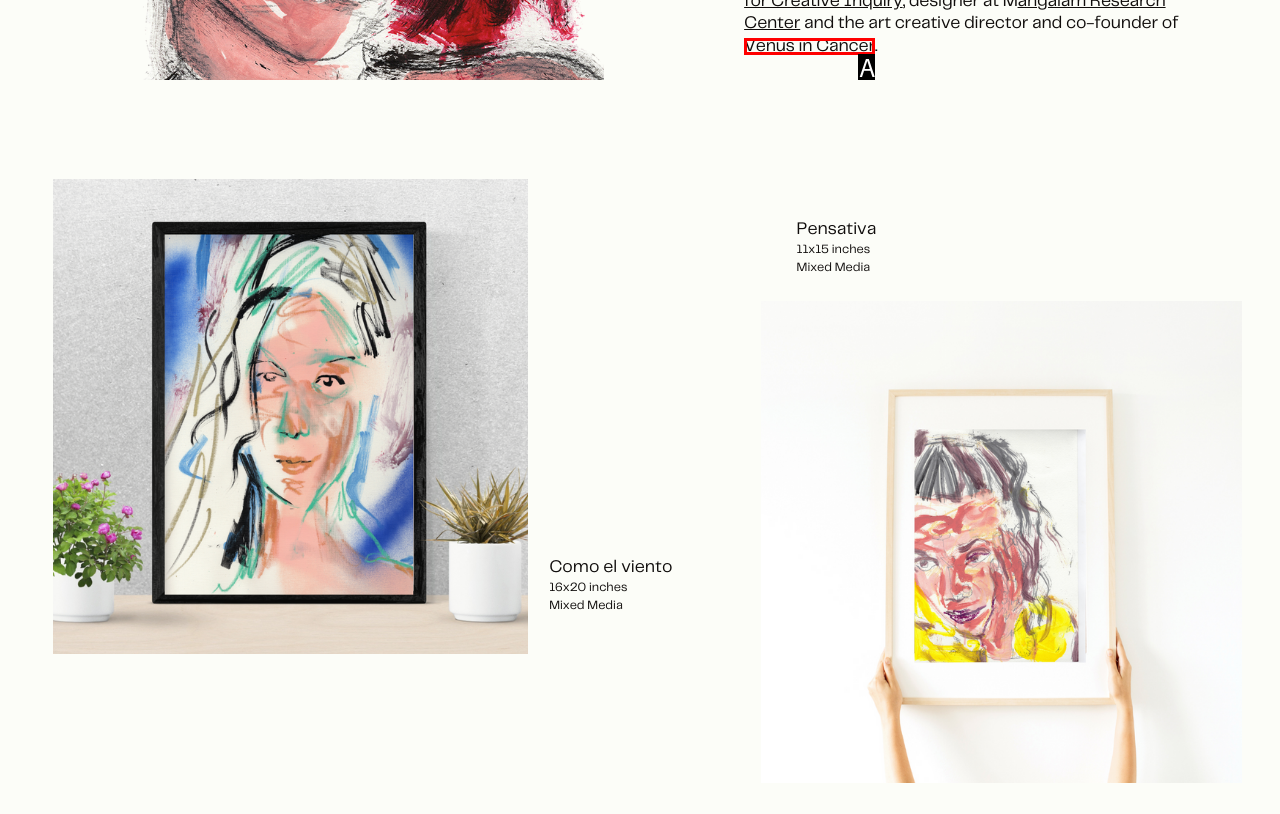Select the HTML element that corresponds to the description: Venus in Cancer
Reply with the letter of the correct option from the given choices.

A